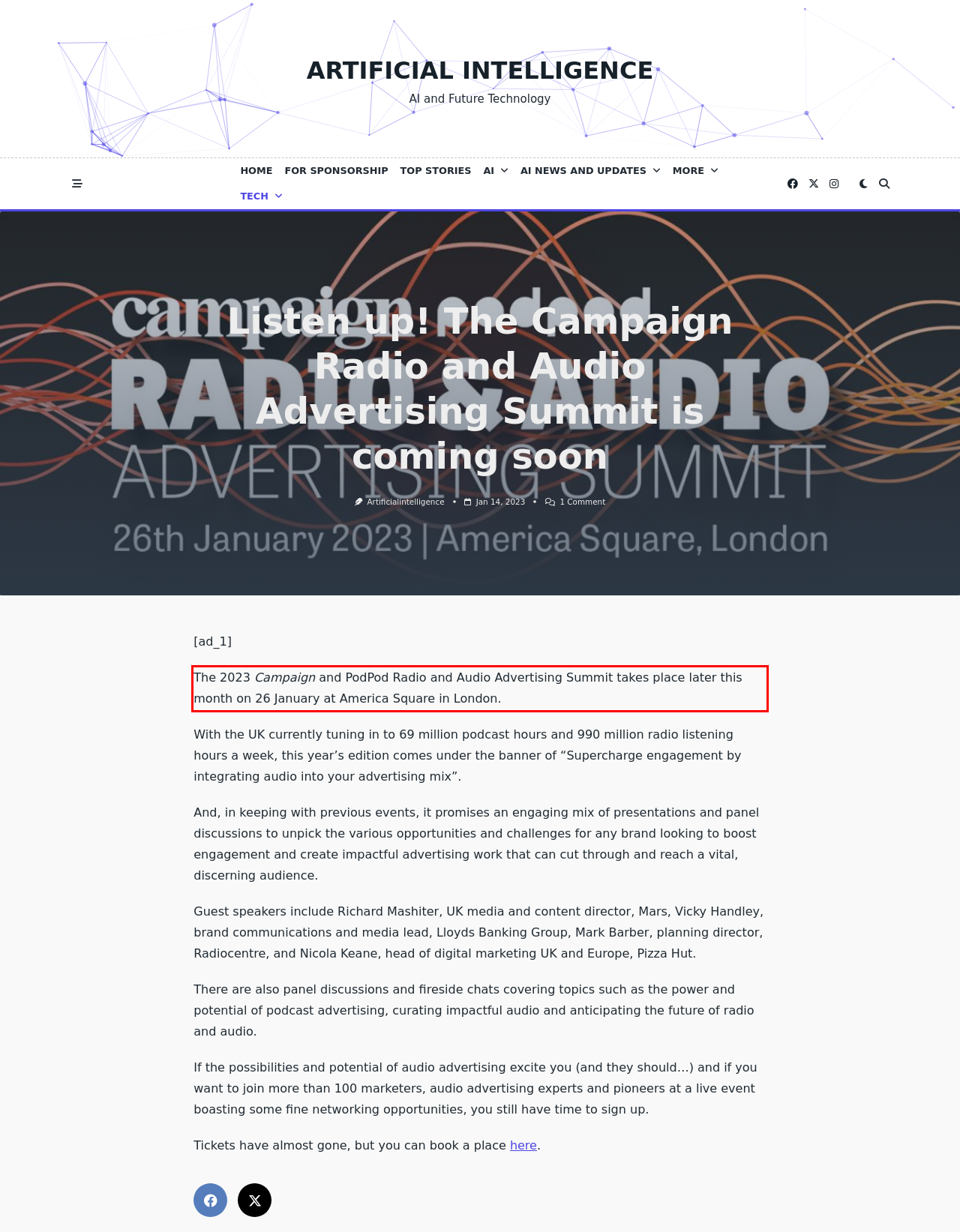Given a screenshot of a webpage containing a red bounding box, perform OCR on the text within this red bounding box and provide the text content.

The 2023 Campaign and PodPod Radio and Audio Advertising Summit takes place later this month on 26 January at America Square in London.